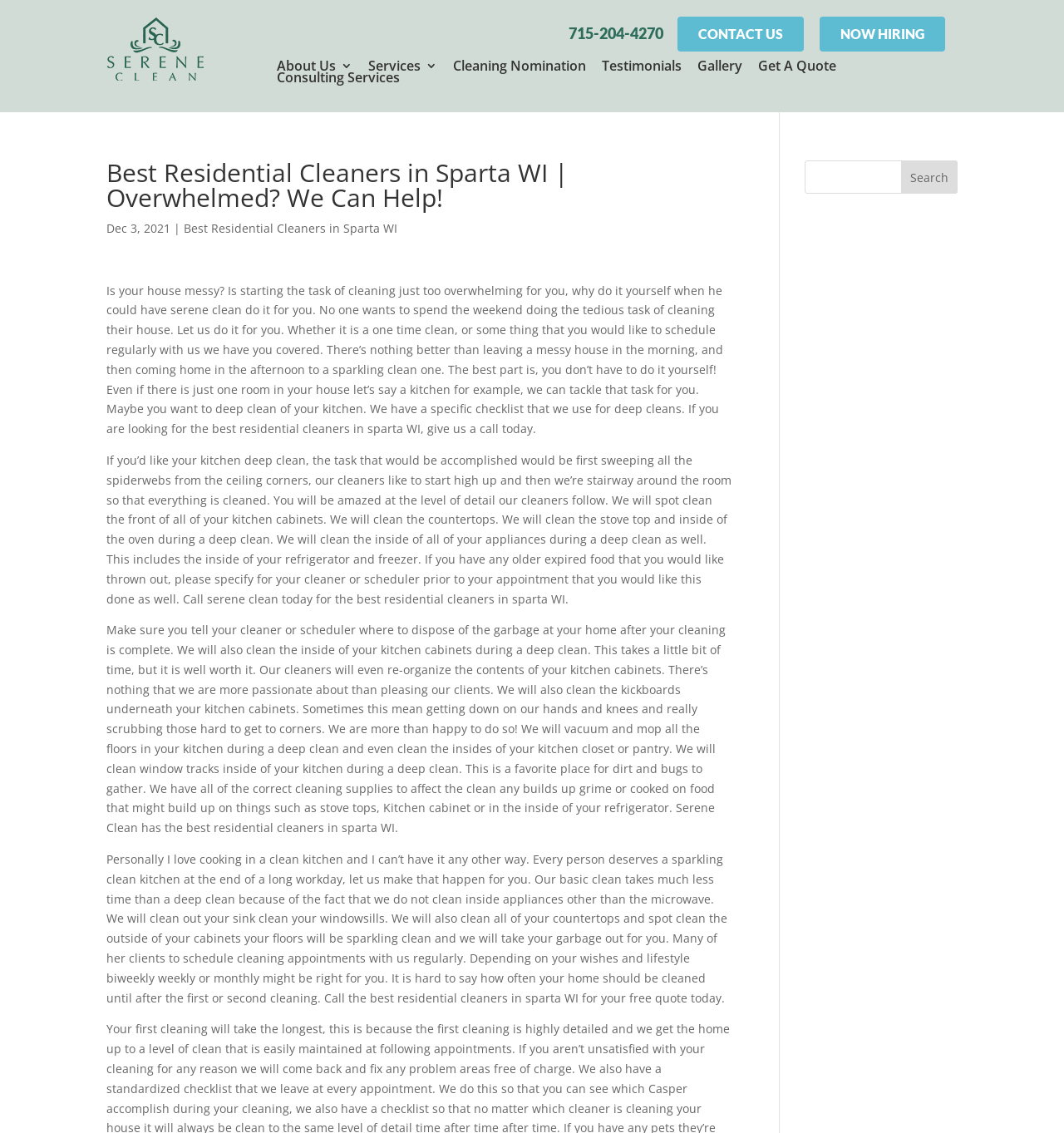Please find the bounding box coordinates of the section that needs to be clicked to achieve this instruction: "Contact us".

[0.637, 0.015, 0.755, 0.045]